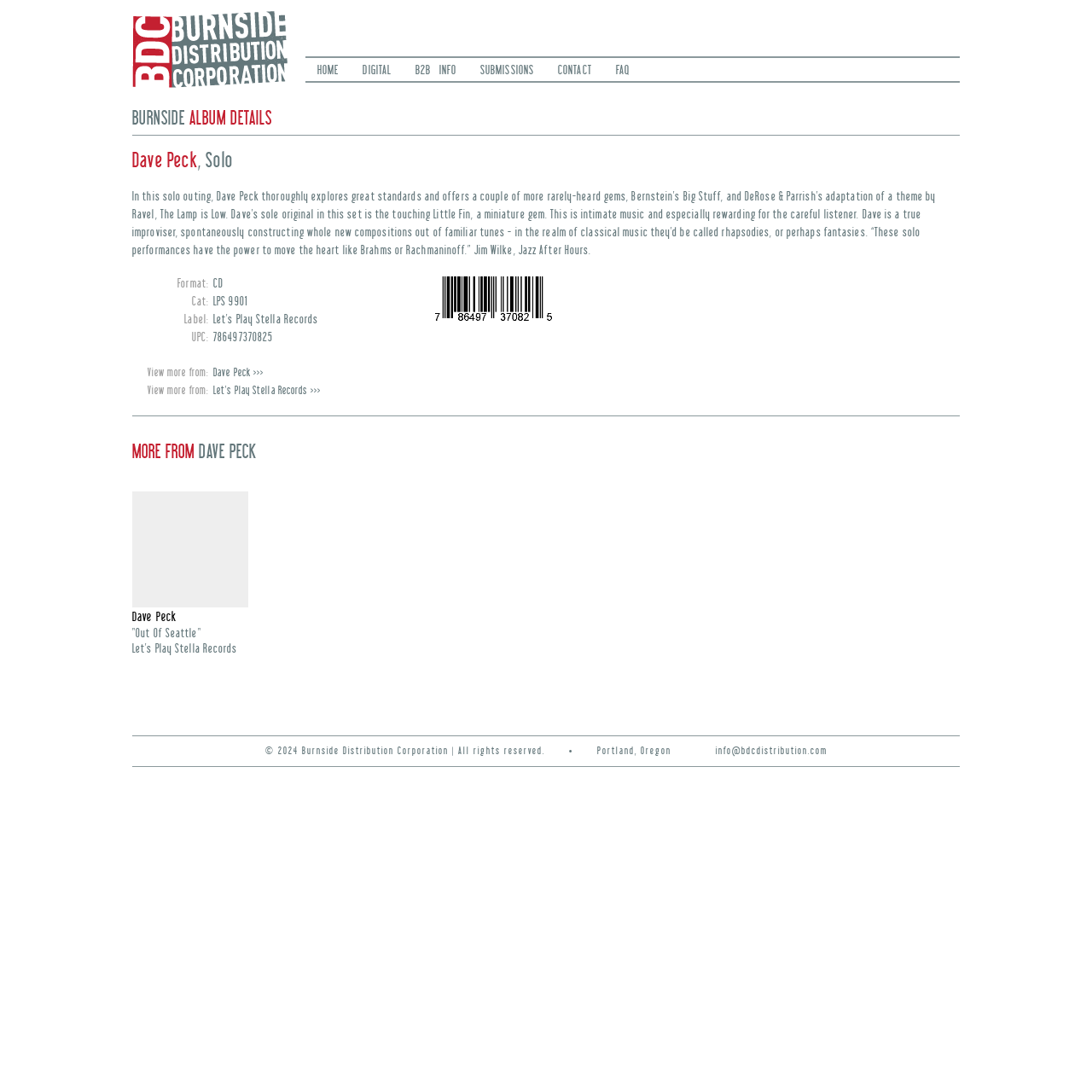For the given element description office@tagspot.ro, determine the bounding box coordinates of the UI element. The coordinates should follow the format (top-left x, top-left y, bottom-right x, bottom-right y) and be within the range of 0 to 1.

None